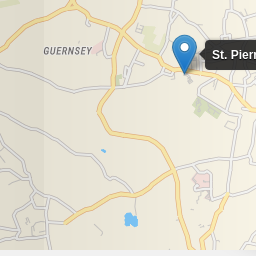Please answer the following question using a single word or phrase: 
What is the name of the surrounding area?

Guernsey